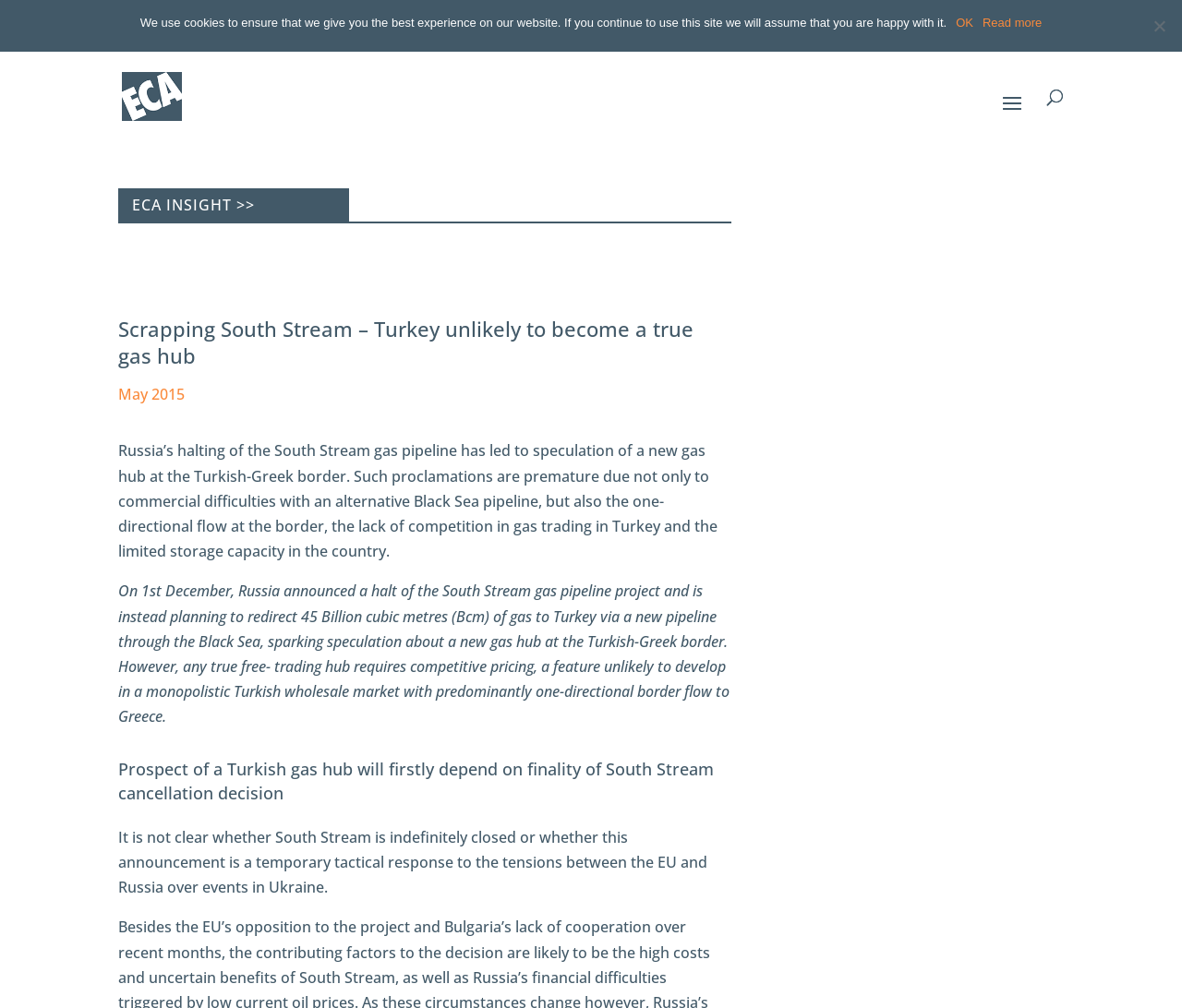Detail the webpage's structure and highlights in your description.

The webpage appears to be an article from Economic Consulting Associates (ECA UK) discussing the prospects of Turkey becoming a gas hub. At the top of the page, there is a header section with the company name "ECONOMIC CONSULTING ASSOCIATES" and a LinkedIn link to the right. Below this, there is a search bar that spans most of the width of the page.

The main content of the article is divided into sections, with headings such as "ECA INSIGHT >>", "Scrapping South Stream – Turkey unlikely to become a true gas hub", and "May 2015". The article begins with a summary of Russia's halting of the South Stream gas pipeline project and its implications for a potential gas hub at the Turkish-Greek border. The text explains that such a hub is unlikely due to commercial difficulties, lack of competition in gas trading, and limited storage capacity in Turkey.

The article continues with more detailed analysis, including the announcement of Russia's plan to redirect gas to Turkey via a new pipeline through the Black Sea. The text discusses the conditions necessary for a true free-trading hub, including competitive pricing, and notes that this is unlikely to develop in Turkey's monopolistic wholesale market.

At the bottom of the page, there is a cookie notice dialog box that informs users about the website's use of cookies and provides options to accept or read more about the policy.